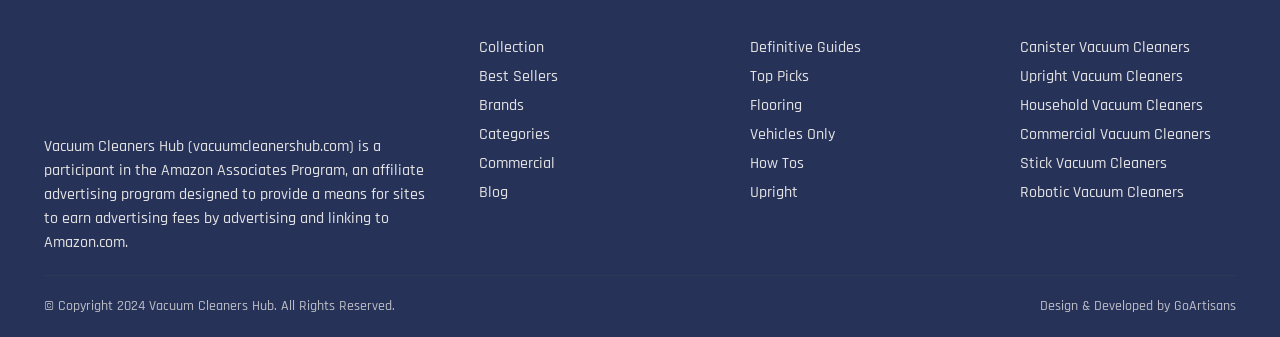Provide the bounding box coordinates of the HTML element described by the text: "Stick Vacuum Cleaners". The coordinates should be in the format [left, top, right, bottom] with values between 0 and 1.

[0.797, 0.453, 0.912, 0.515]